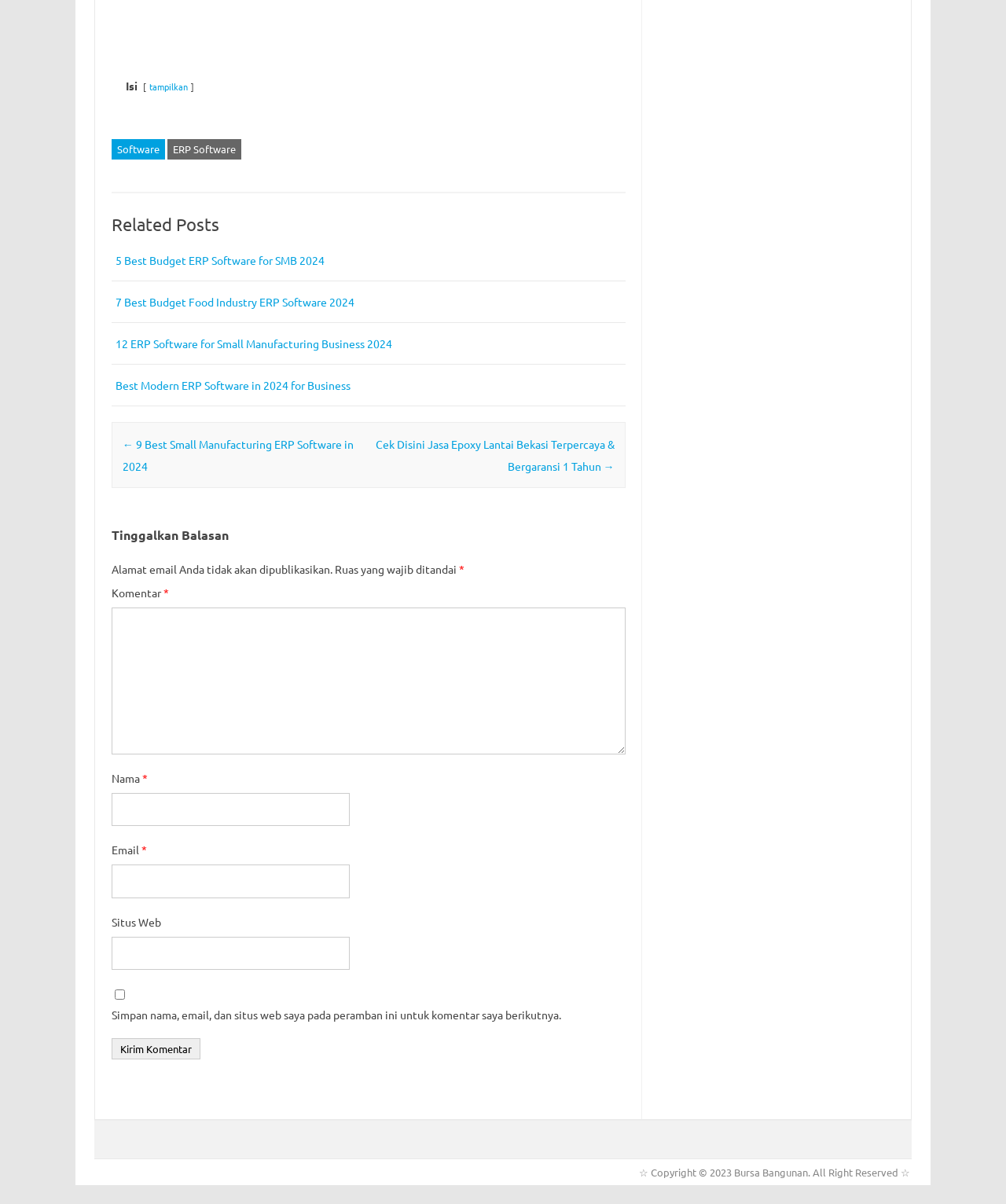Please determine the bounding box coordinates of the element's region to click in order to carry out the following instruction: "Click the 'Kirim Komentar' button". The coordinates should be four float numbers between 0 and 1, i.e., [left, top, right, bottom].

[0.111, 0.862, 0.199, 0.88]